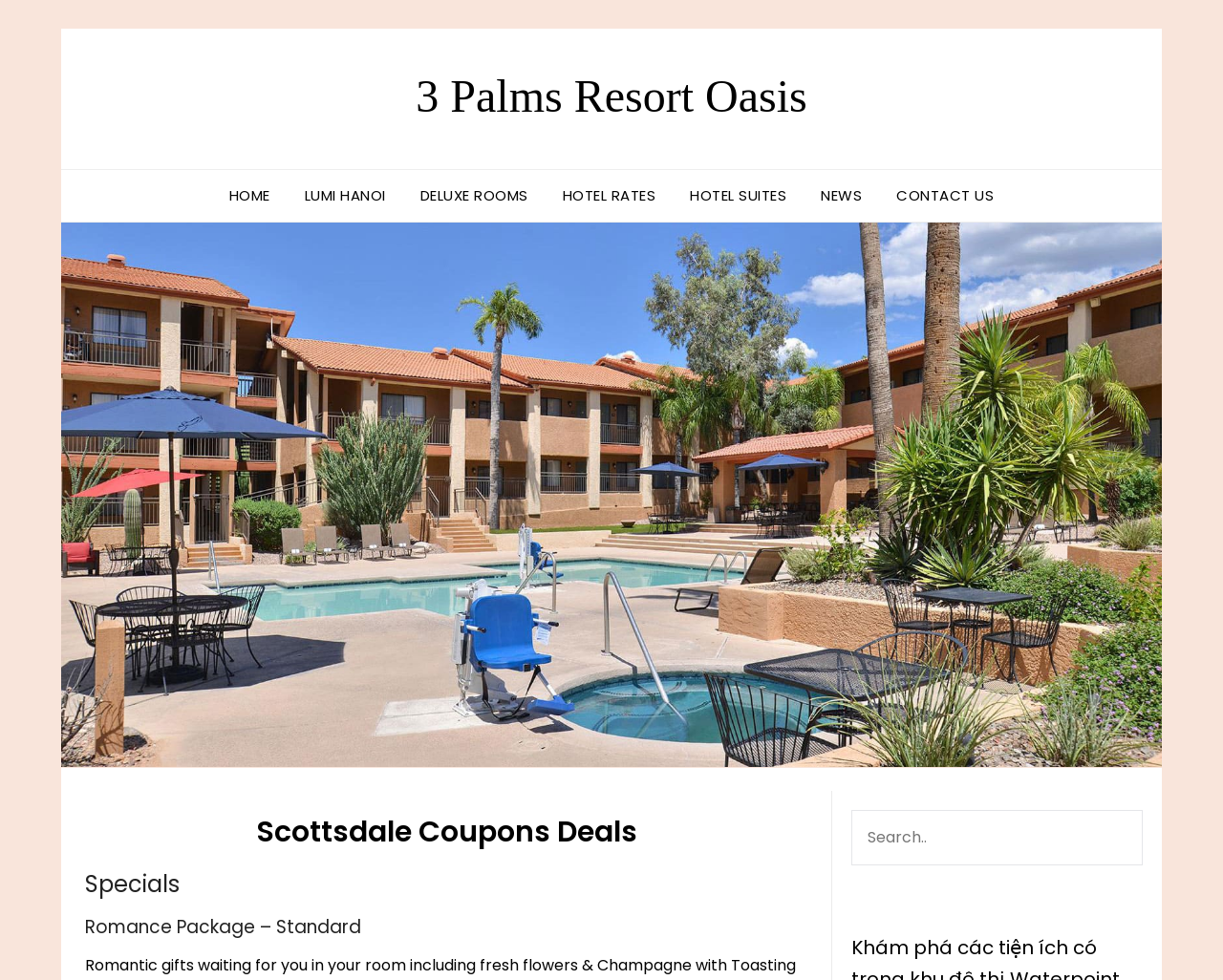What is the purpose of the search box?
Please give a detailed and elaborate answer to the question based on the image.

I found a search box on the webpage with a label 'SEARCH' and a text input field. This suggests that the purpose of the search box is to allow users to search the website for specific content.